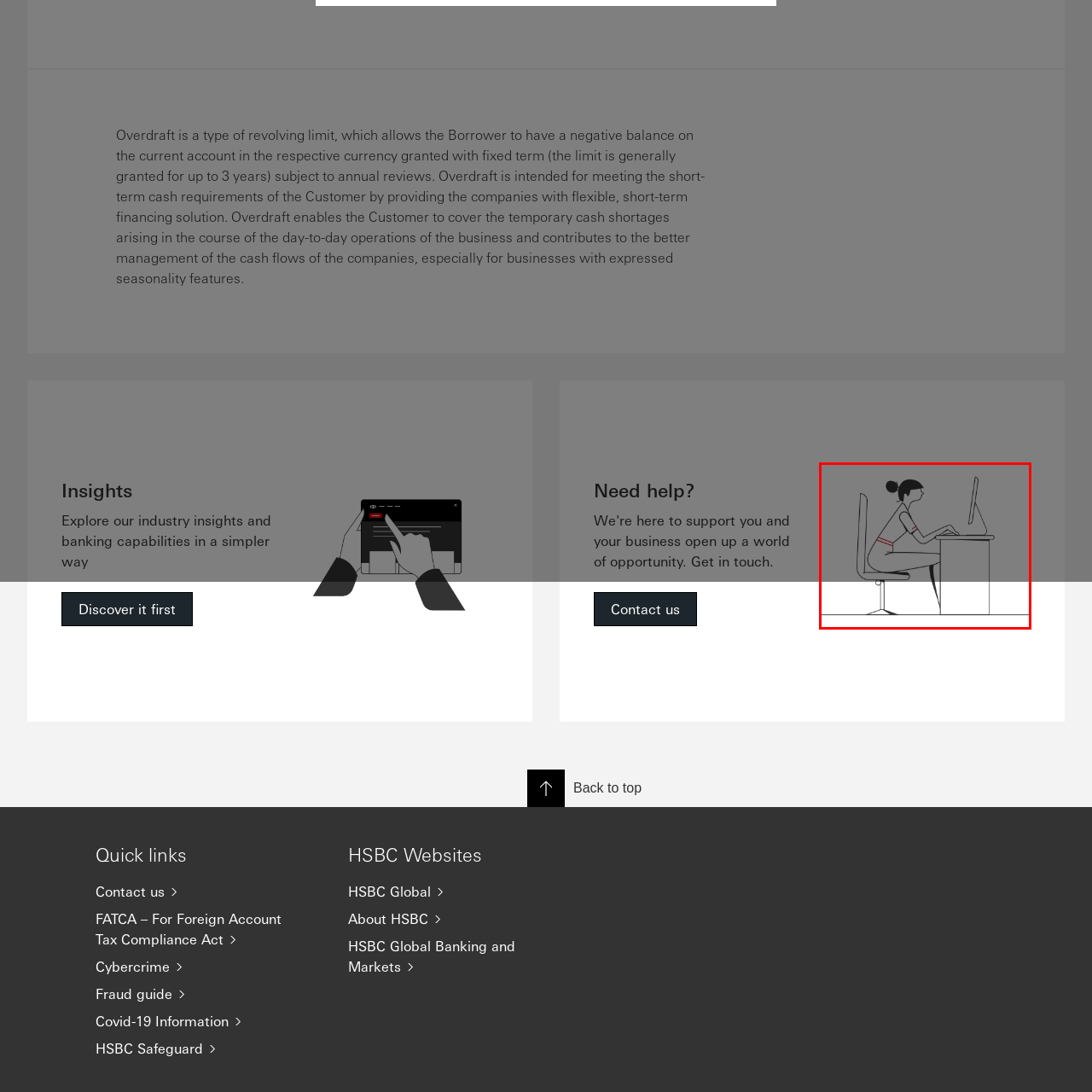Deliver a detailed explanation of the elements found in the red-marked area of the image.

The image features a stylized illustration of a woman seated at a desk, focused on her computer. She is depicted in a simple, elegant design, wearing a fitted dress, and has her hair styled in a bun. The desk is minimalistic, equipped with a monitor, and the setting appears to have a neutral gray background, emphasizing her concentration on the task at hand. This visual embodies a modern work environment, reflecting themes of productivity and professionalism, suitable for contexts discussing banking insights or financial services.